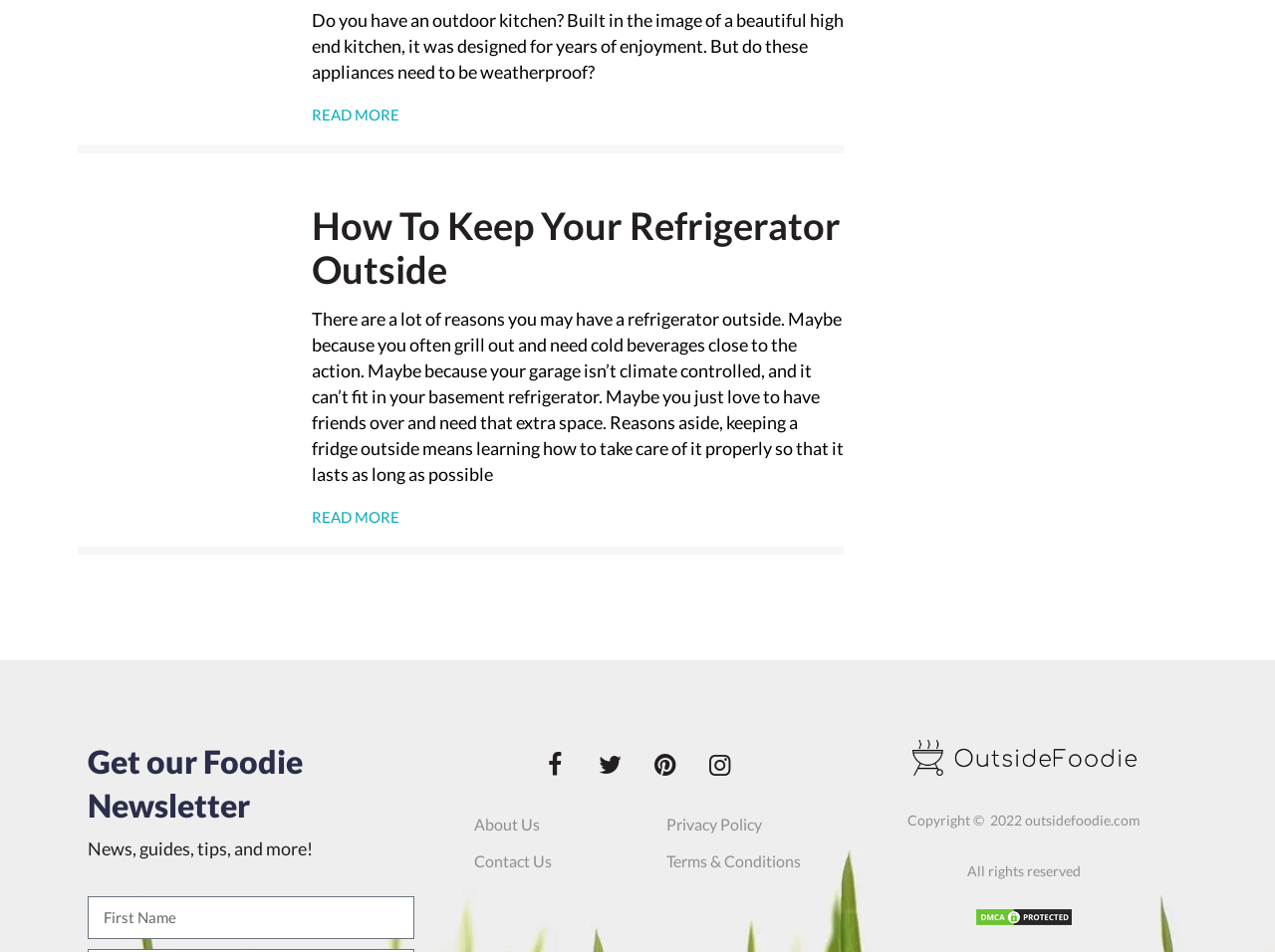What is the topic of the first article?
Please provide a single word or phrase answer based on the image.

Outdoor kitchen